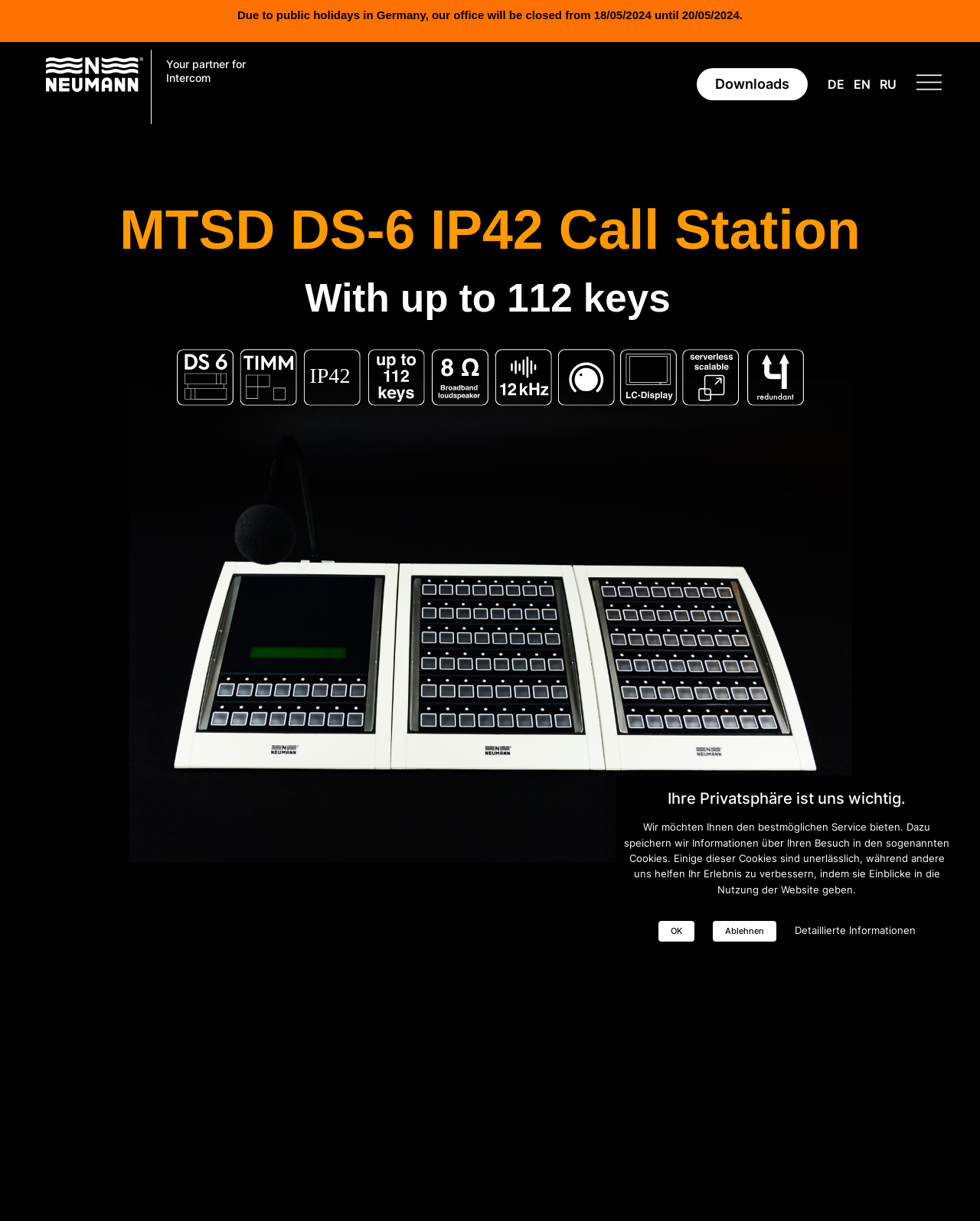Locate the bounding box coordinates of the element that needs to be clicked to carry out the instruction: "View the 'System overview'". The coordinates should be given as four float numbers ranging from 0 to 1, i.e., [left, top, right, bottom].

[0.555, 0.179, 0.709, 0.206]